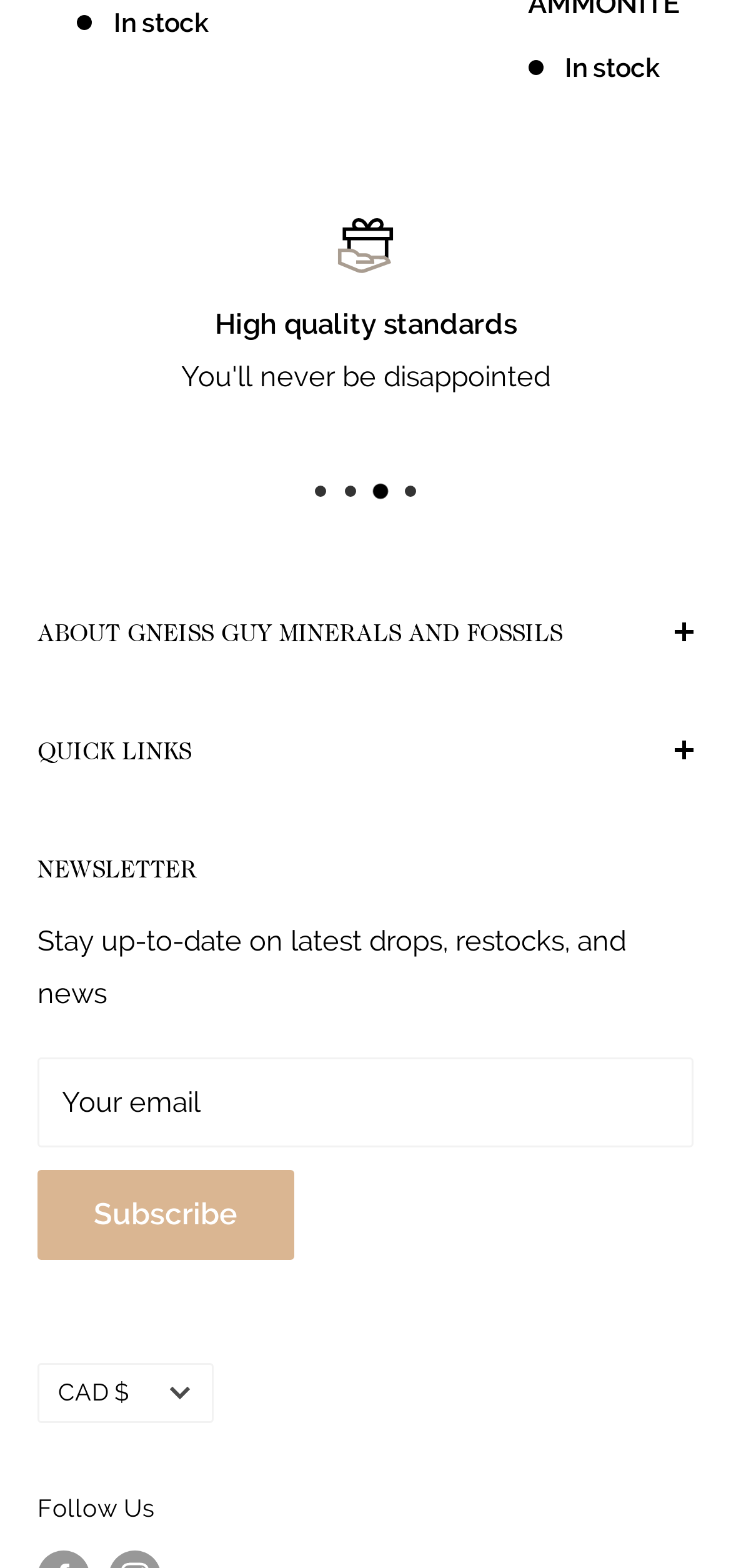Determine the bounding box coordinates of the UI element that matches the following description: "About Us". The coordinates should be four float numbers between 0 and 1 in the format [left, top, right, bottom].

[0.051, 0.58, 0.897, 0.617]